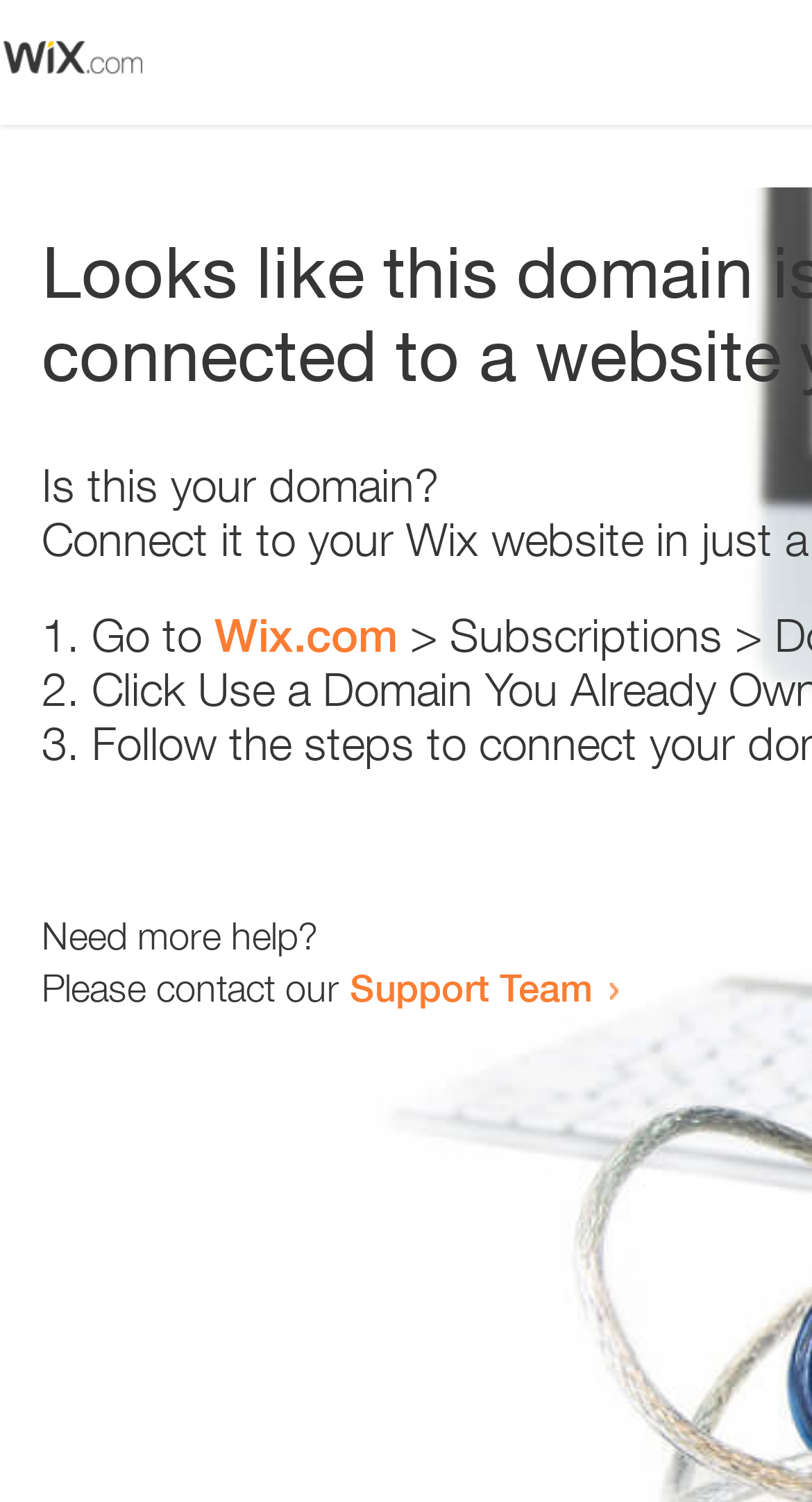Using a single word or phrase, answer the following question: 
How many list markers are present?

3